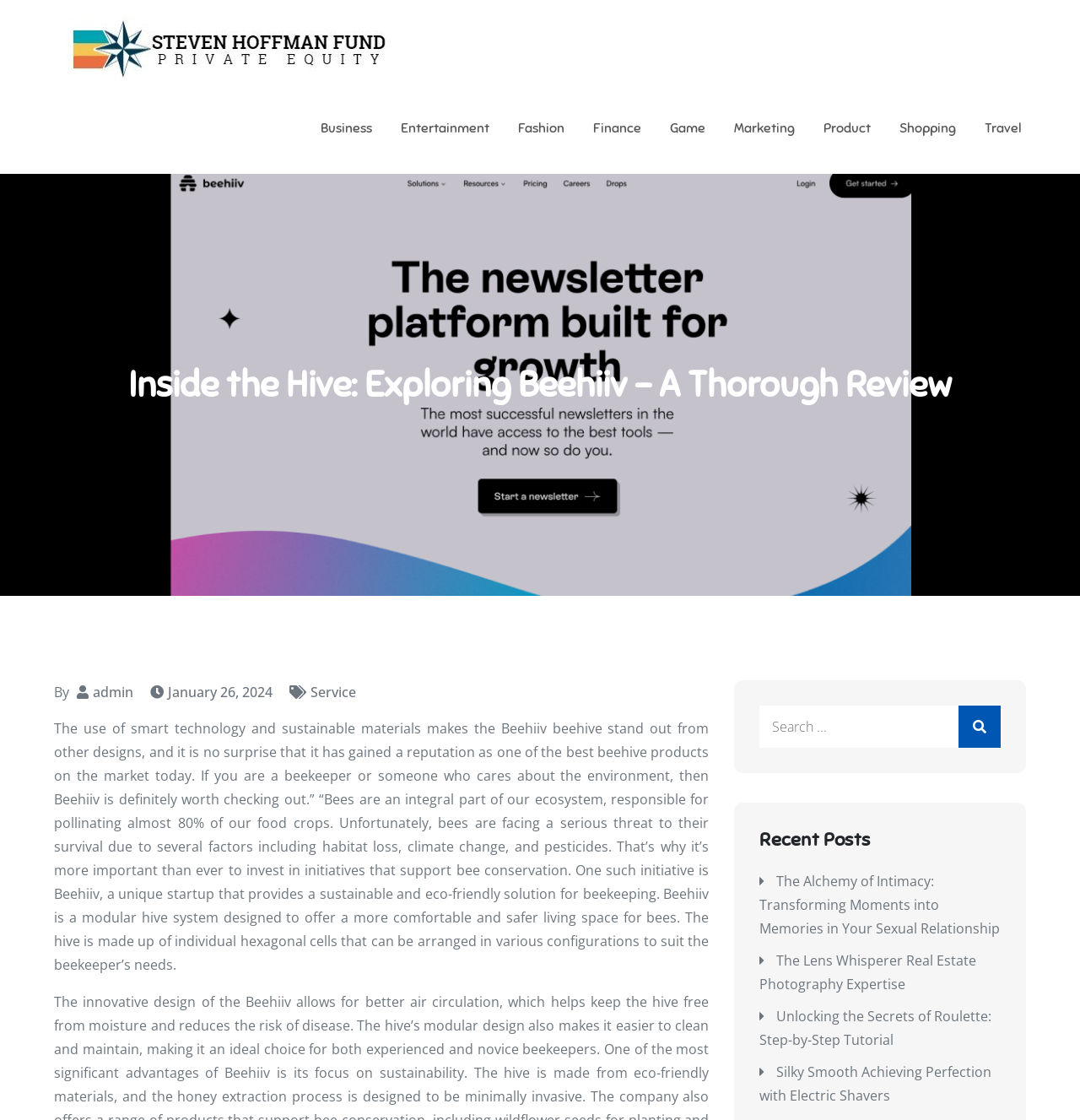Please determine the bounding box coordinates of the element's region to click for the following instruction: "Search for something".

[0.703, 0.63, 0.927, 0.668]